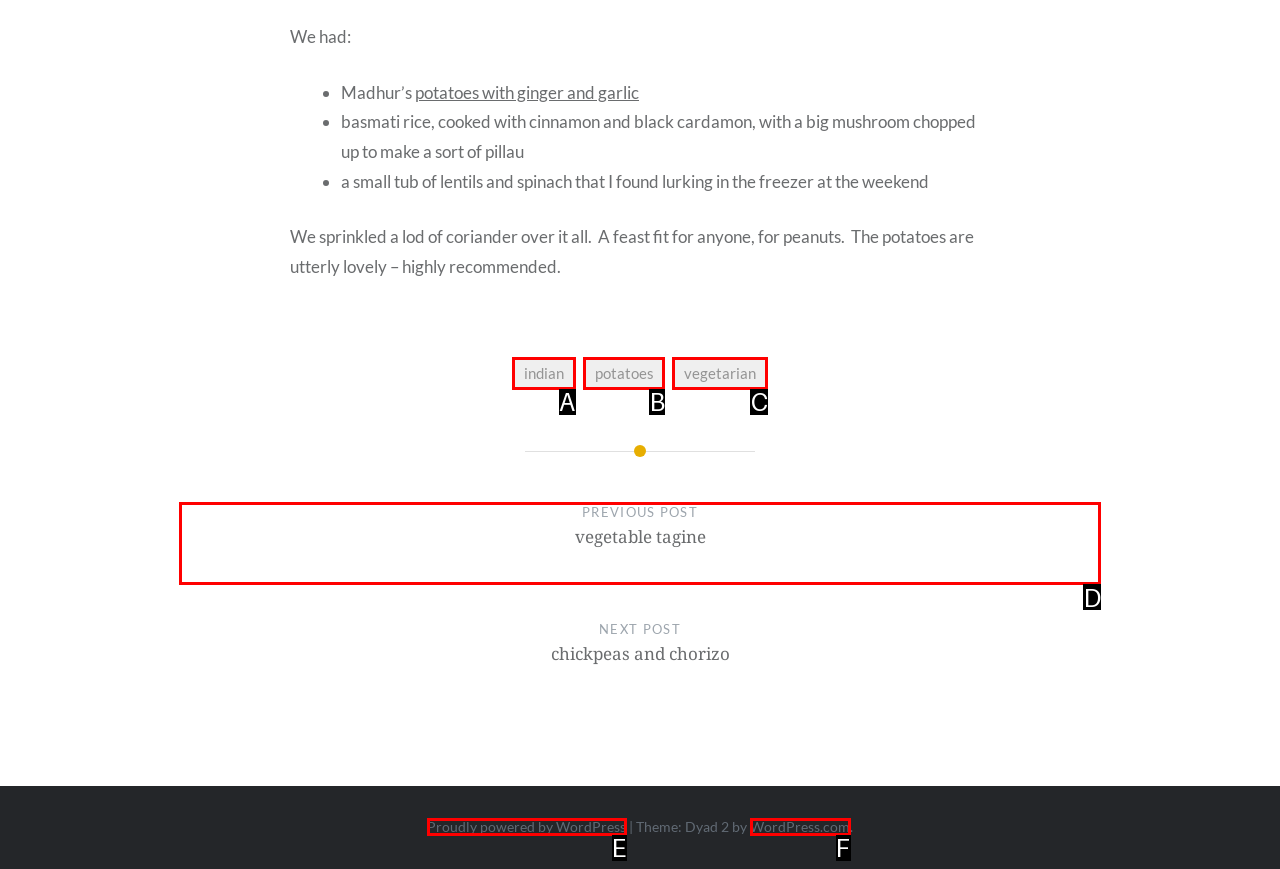Identify which HTML element matches the description: Proudly powered by WordPress. Answer with the correct option's letter.

E